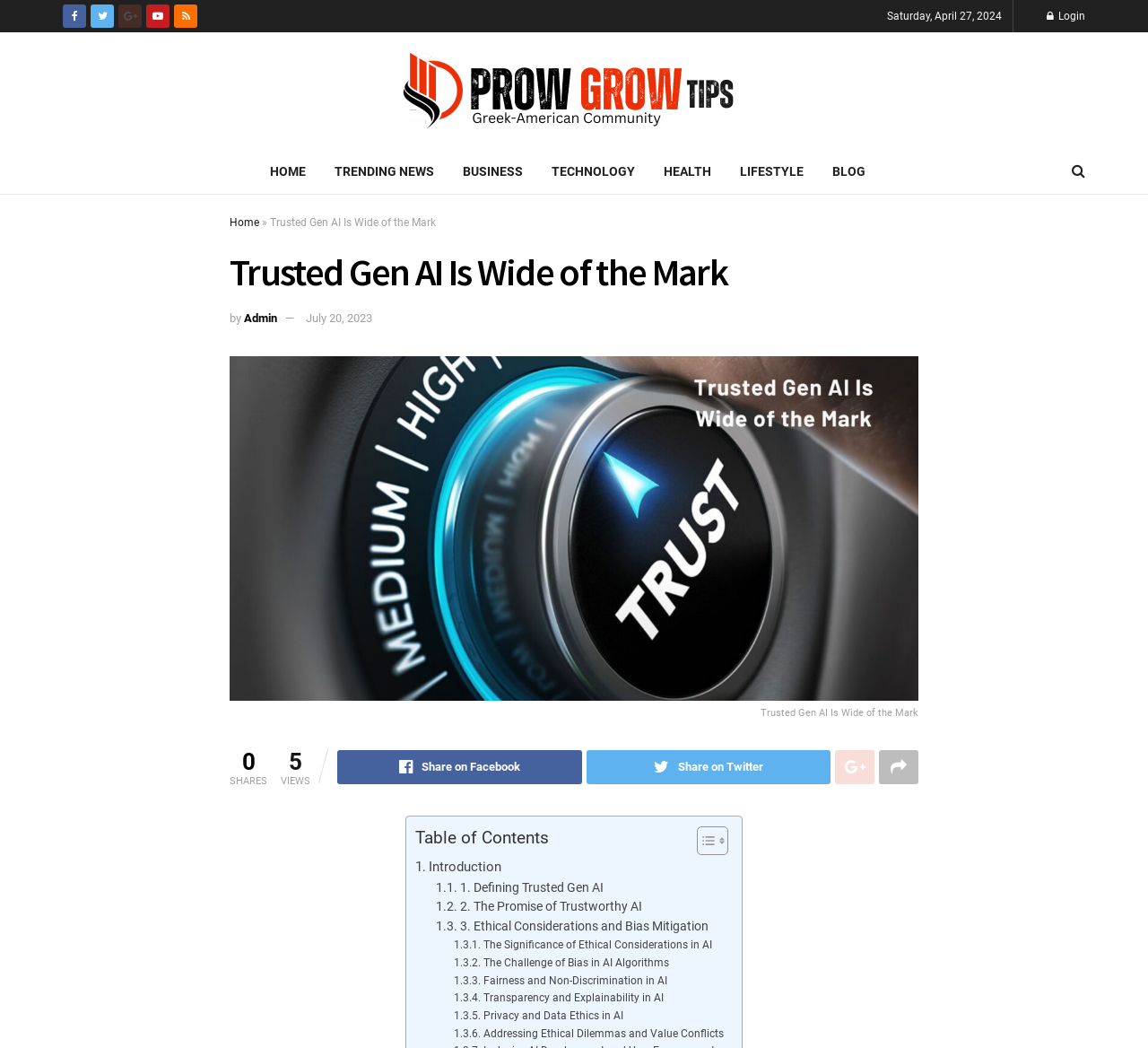Please provide a comprehensive answer to the question based on the screenshot: What is the first section of the article?

I found the first section of the article by looking at the link element that says '. Introduction' which is located in the table of contents.